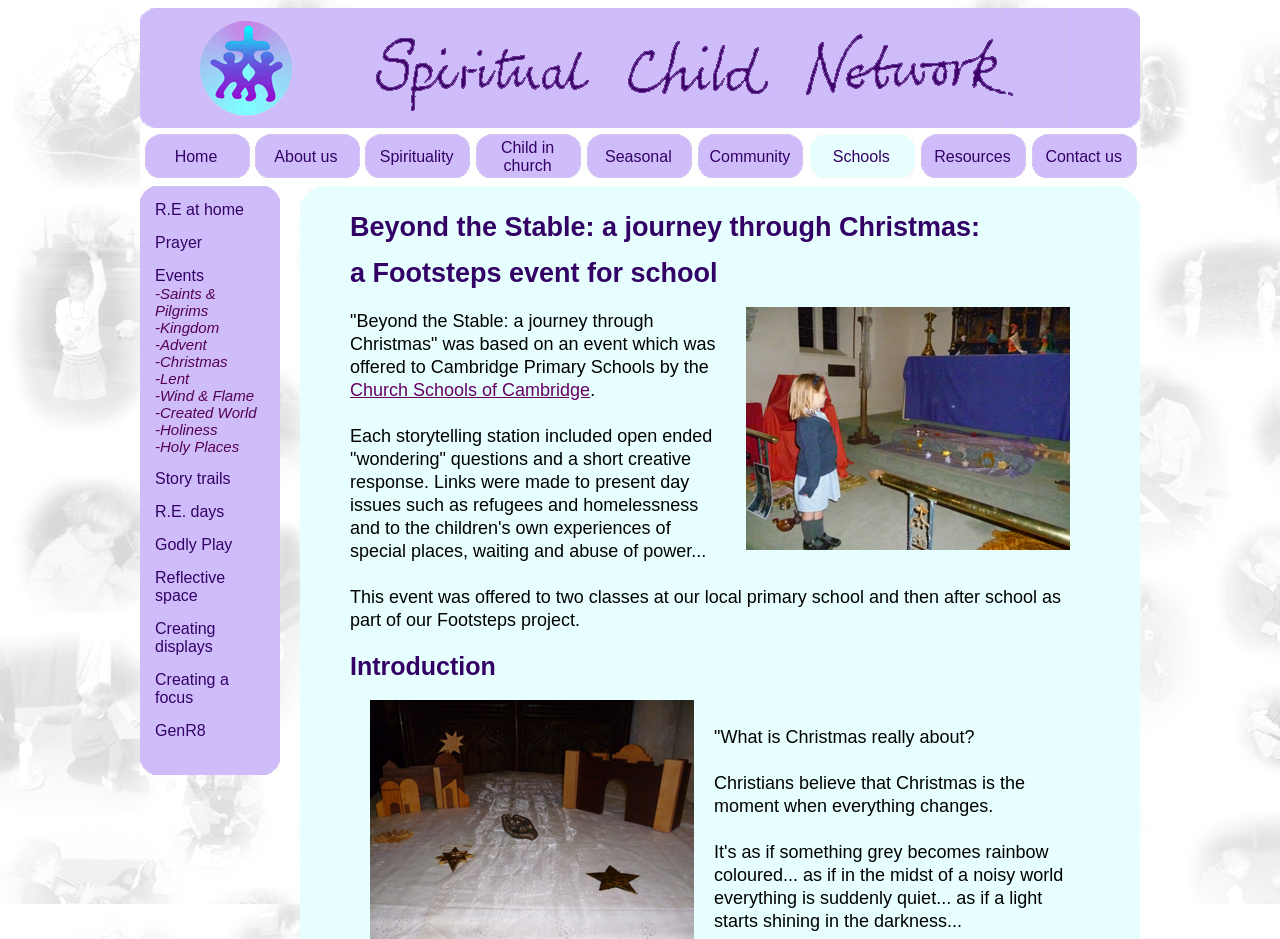Locate the bounding box coordinates of the clickable region necessary to complete the following instruction: "Visit Church Schools of Cambridge". Provide the coordinates in the format of four float numbers between 0 and 1, i.e., [left, top, right, bottom].

[0.273, 0.405, 0.461, 0.426]